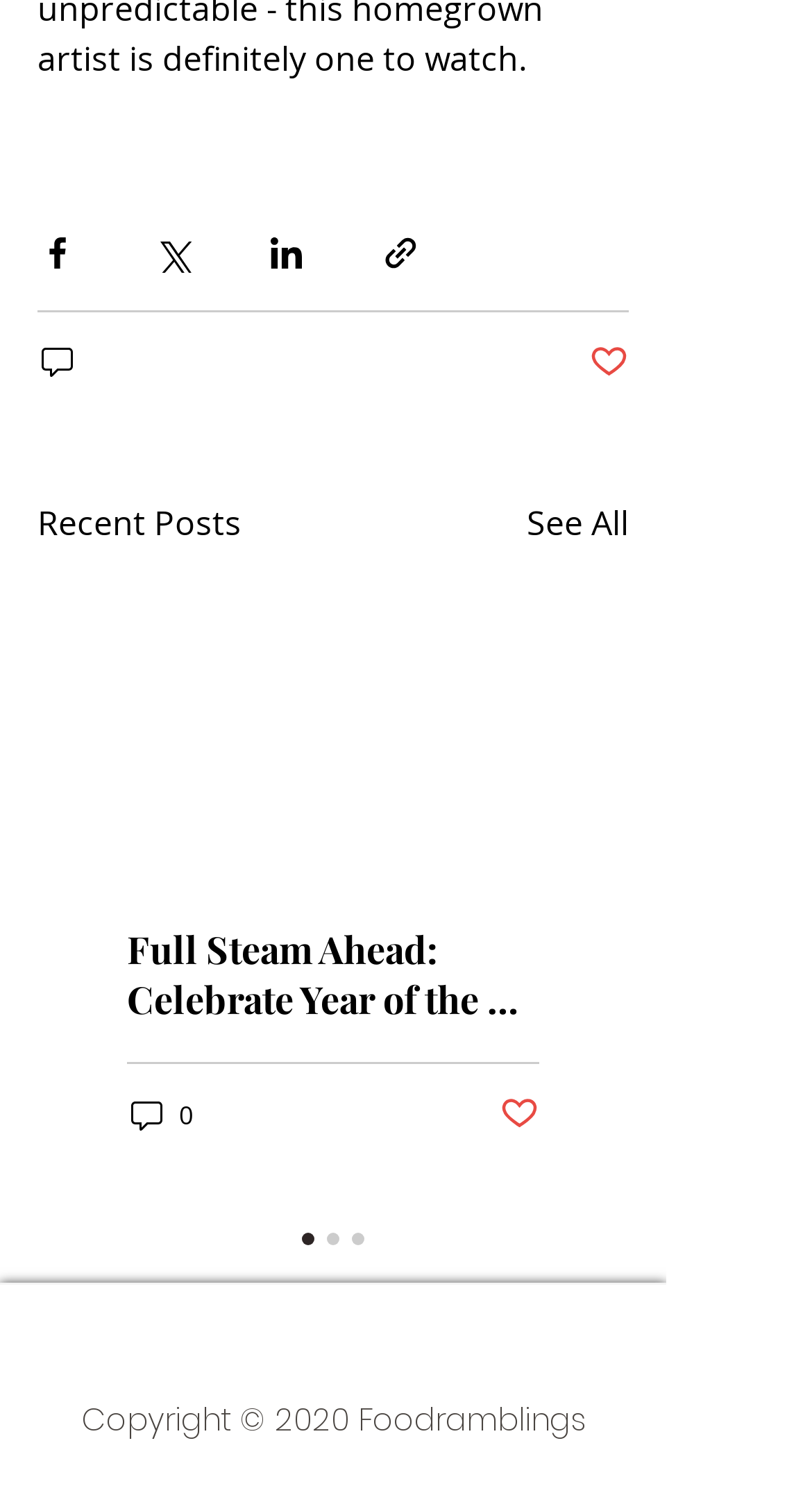Please provide the bounding box coordinates for the element that needs to be clicked to perform the following instruction: "See all posts". The coordinates should be given as four float numbers between 0 and 1, i.e., [left, top, right, bottom].

[0.649, 0.331, 0.774, 0.364]